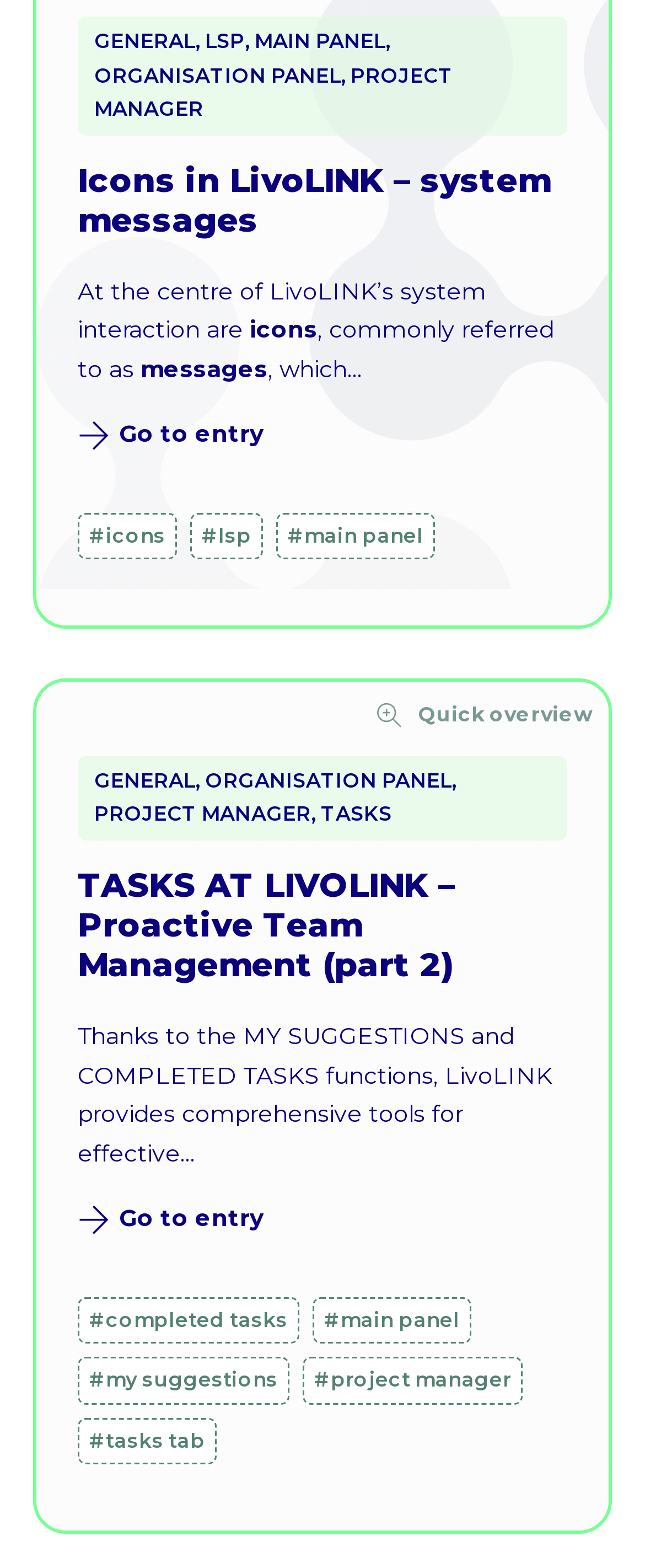What is the link that points to the 'TASKS' section?
Using the visual information, answer the question in a single word or phrase.

TASKS